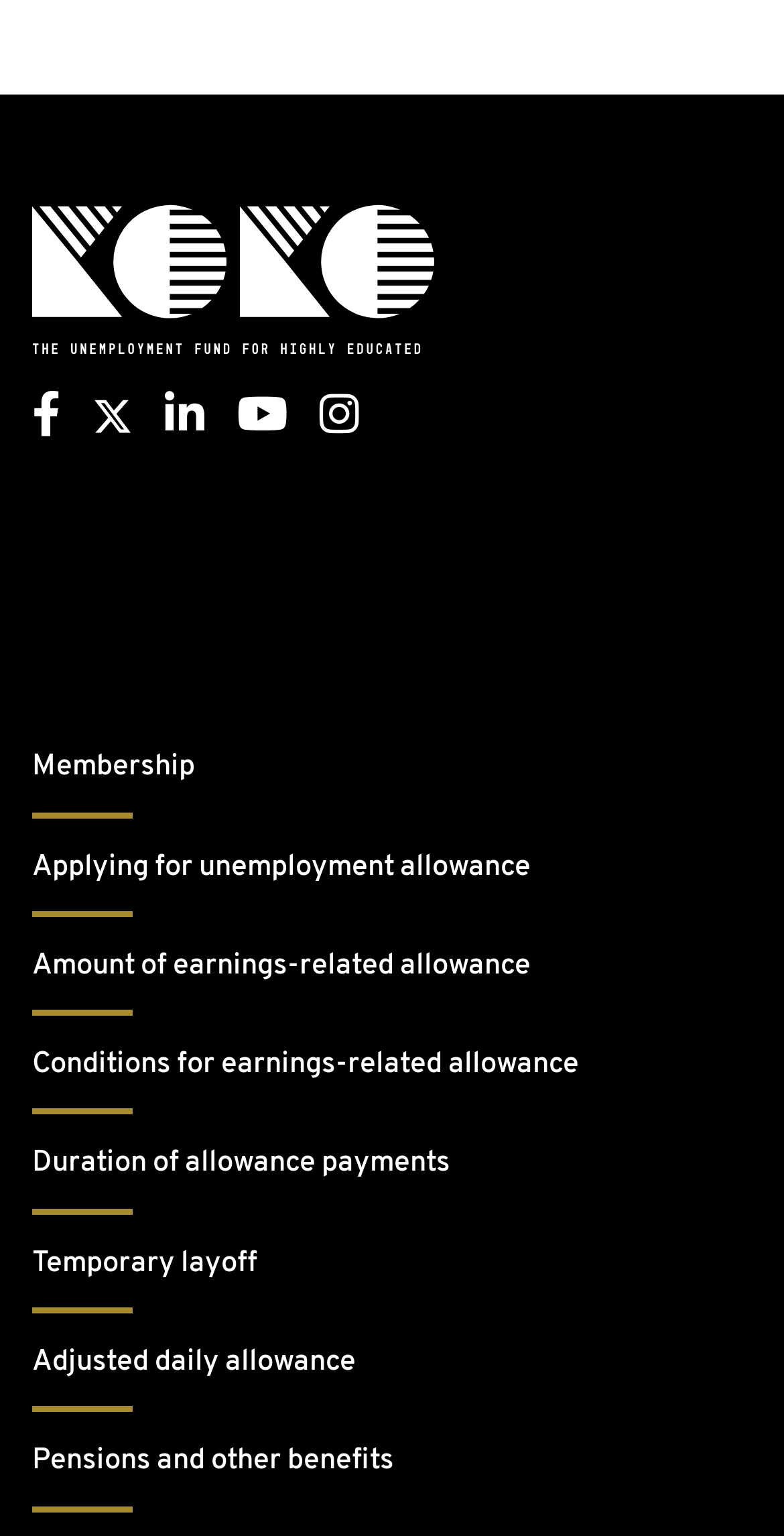Look at the image and write a detailed answer to the question: 
How many links are available on the webpage?

I counted the number of links available on the webpage, including the social media links and the links related to unemployment allowance, and found that there are 12 links in total.